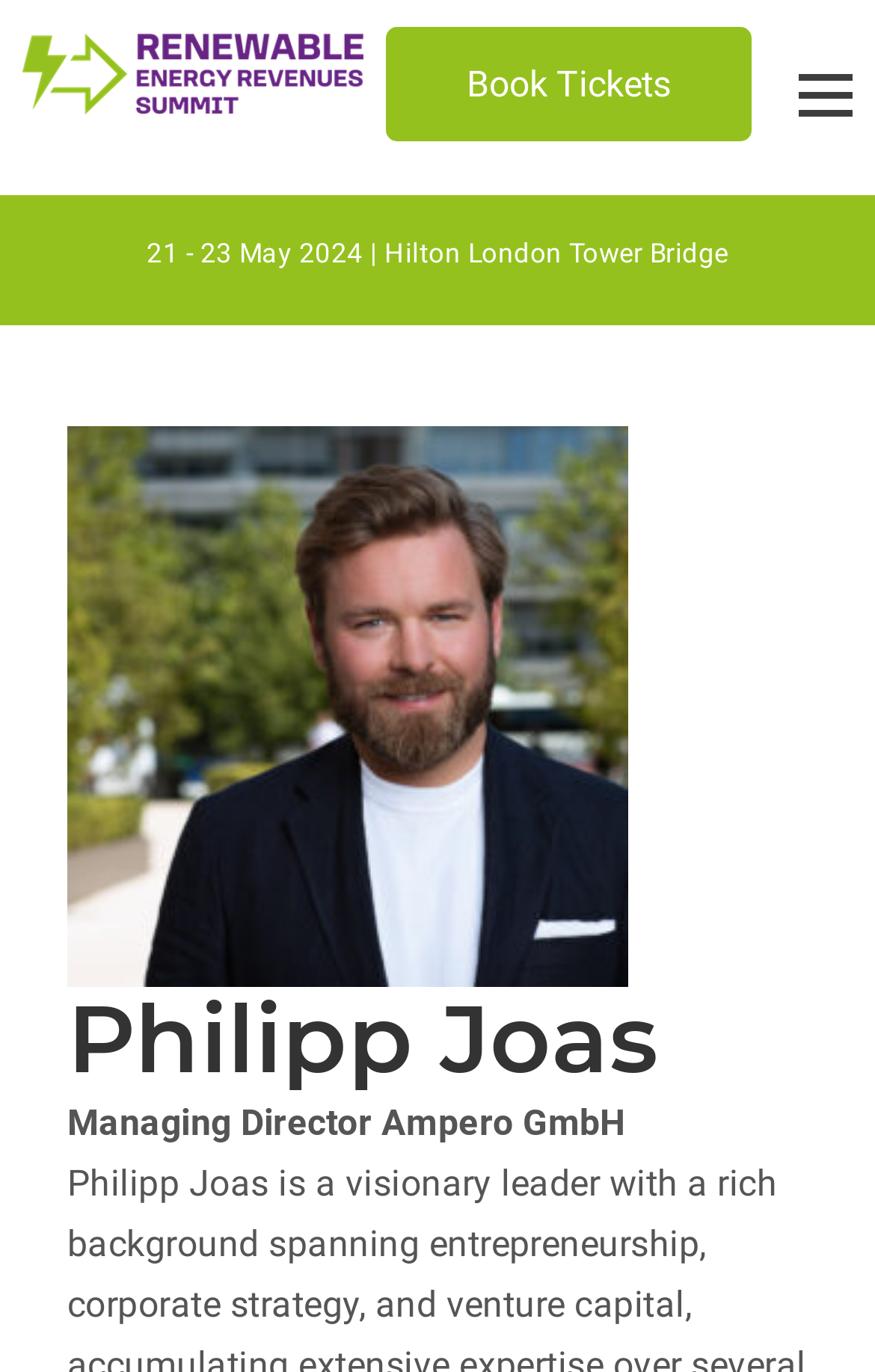What is the event name?
Using the information from the image, give a concise answer in one word or a short phrase.

Renewable Energy Revenues Summit